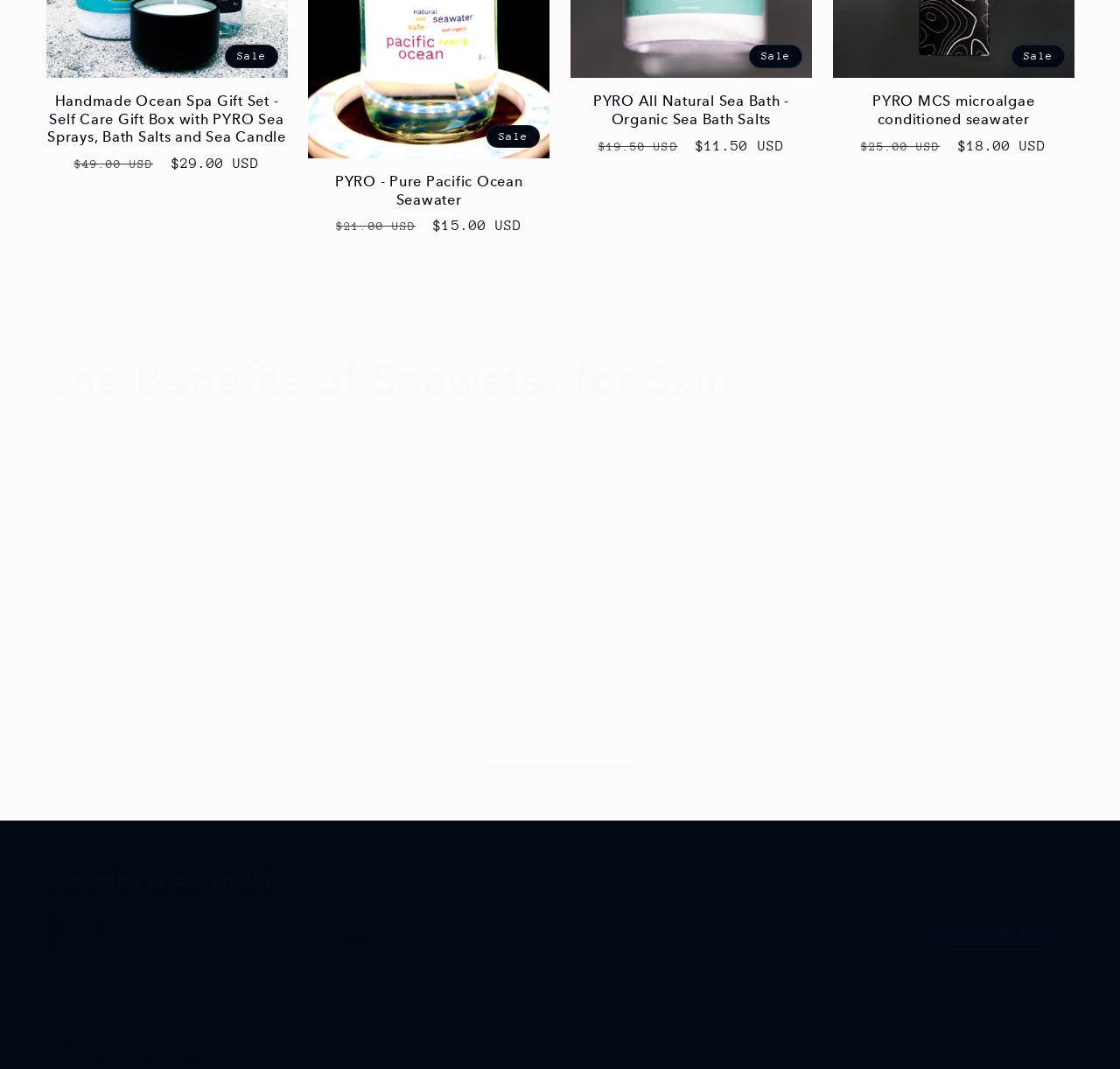Identify the bounding box coordinates for the element you need to click to achieve the following task: "Click on the 'Subscribe' button". The coordinates must be four float values ranging from 0 to 1, formatted as [left, top, right, bottom].

[0.299, 0.851, 0.336, 0.892]